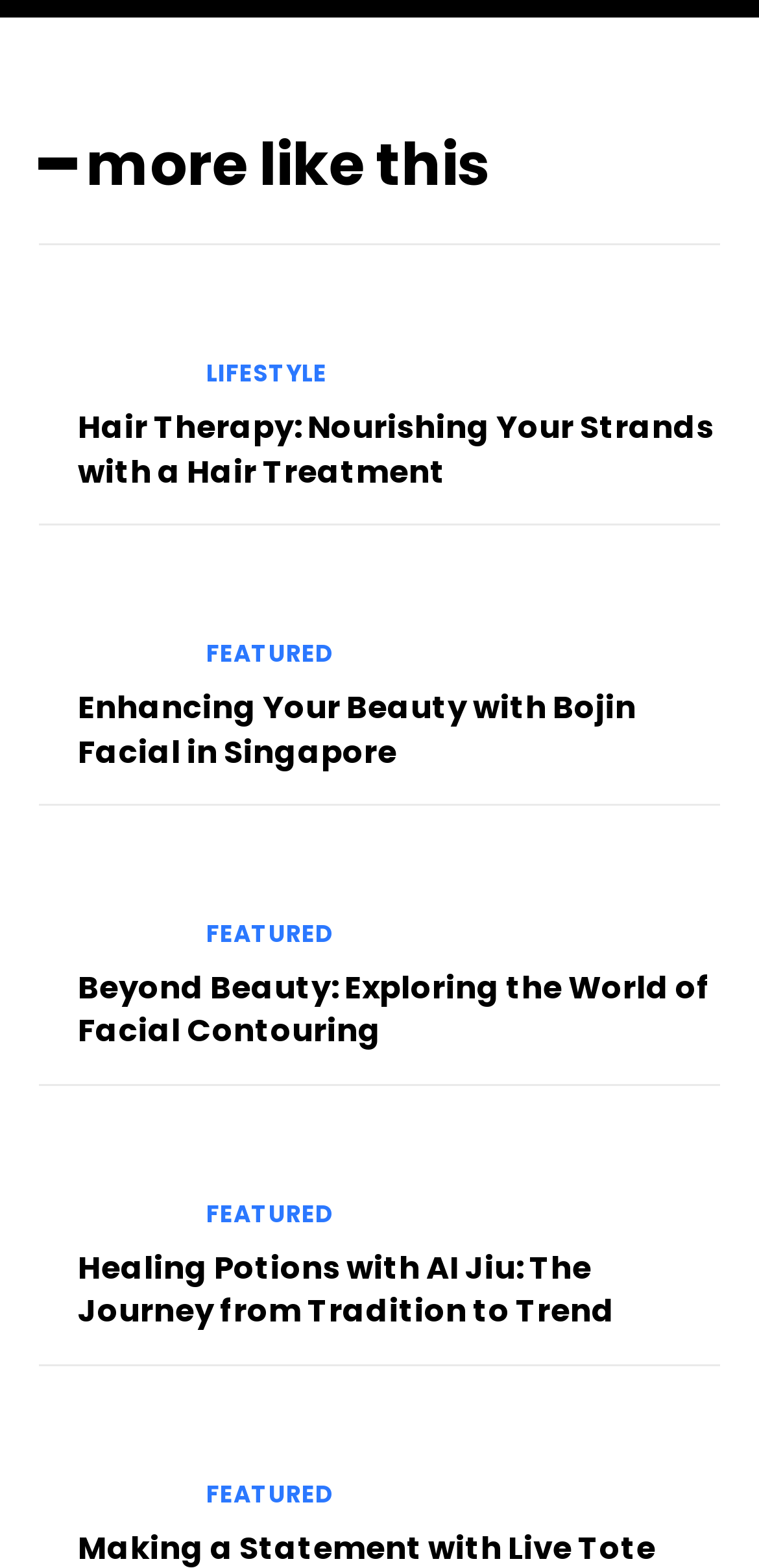How many links are there under the 'LIFESTYLE' category?
Make sure to answer the question with a detailed and comprehensive explanation.

I found the 'LIFESTYLE' link on the webpage and counted the number of links that follow it, which are 4, indicating that there are 4 links under the 'LIFESTYLE' category.